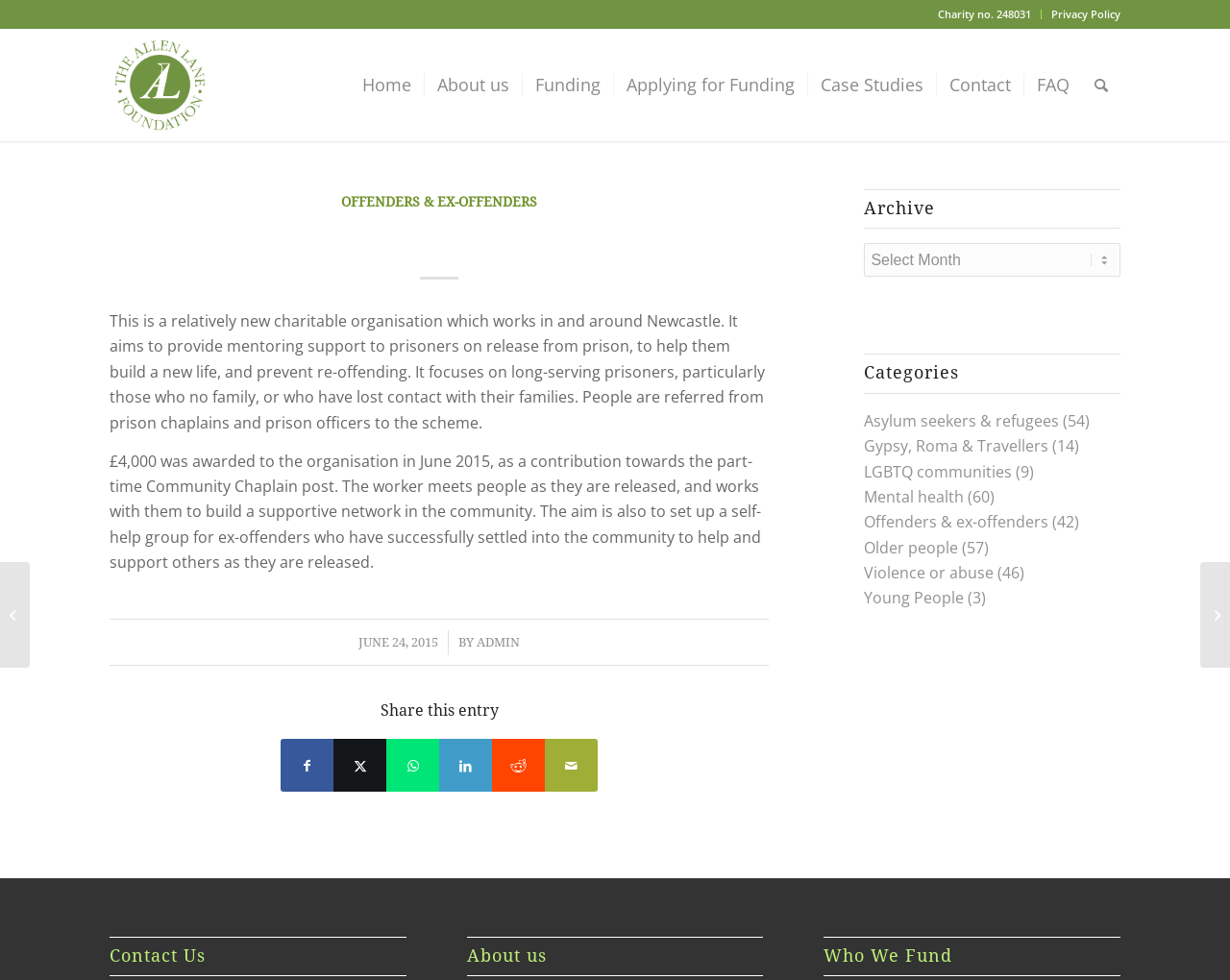Could you determine the bounding box coordinates of the clickable element to complete the instruction: "Click the 'Charity no. 248031' menu item"? Provide the coordinates as four float numbers between 0 and 1, i.e., [left, top, right, bottom].

[0.755, 0.01, 0.847, 0.02]